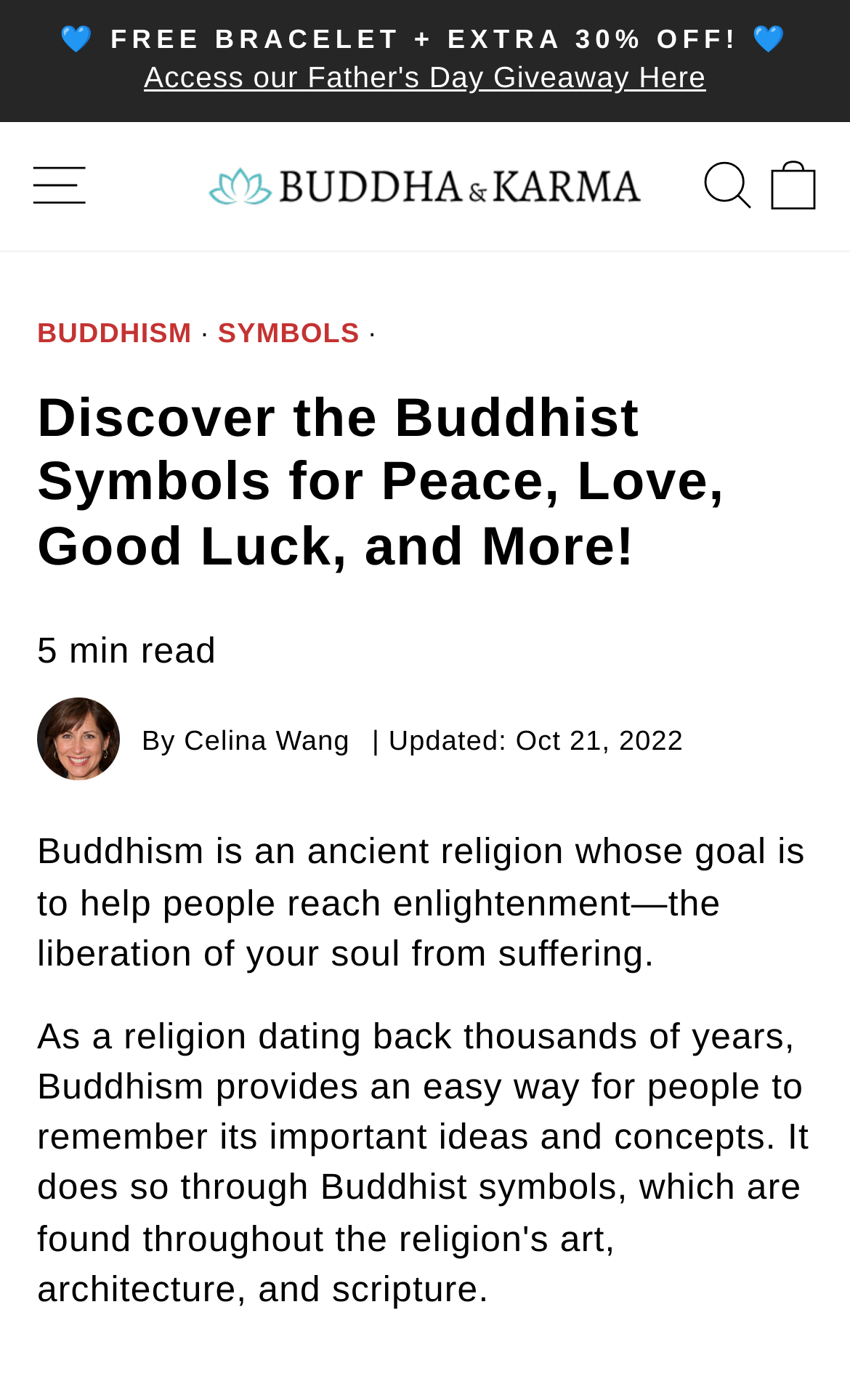Summarize the webpage in an elaborate manner.

This webpage is about Buddhist symbols and their meanings. At the top, there is a large image that spans almost the entire width of the page. Below the image, there is a link to "Skip to content" and a button to "Pause slideshow". 

On the top right, there is a promotional link with a heart symbol, offering a free bracelet and a discount. Next to it, there is a button for site navigation. 

The main navigation menu is located below, with links to "Buddha & Karma", "SEARCH", and "CART". The "Buddha & Karma" link has an accompanying image.

The main content of the page is headed by a title "Discover the Buddhist Symbols for Peace, Love, Good Luck, and More!" in a large font. Below the title, there are links to "BUDDHISM" and "SYMBOLS", separated by a dot. 

The article's metadata is displayed, including the reading time, "5 min read", and the author's name, "By Celina Wang", along with the update date, "Oct 21, 2022". 

The main article starts with a brief introduction to Buddhism, stating that it is an ancient religion aimed at helping people reach enlightenment.